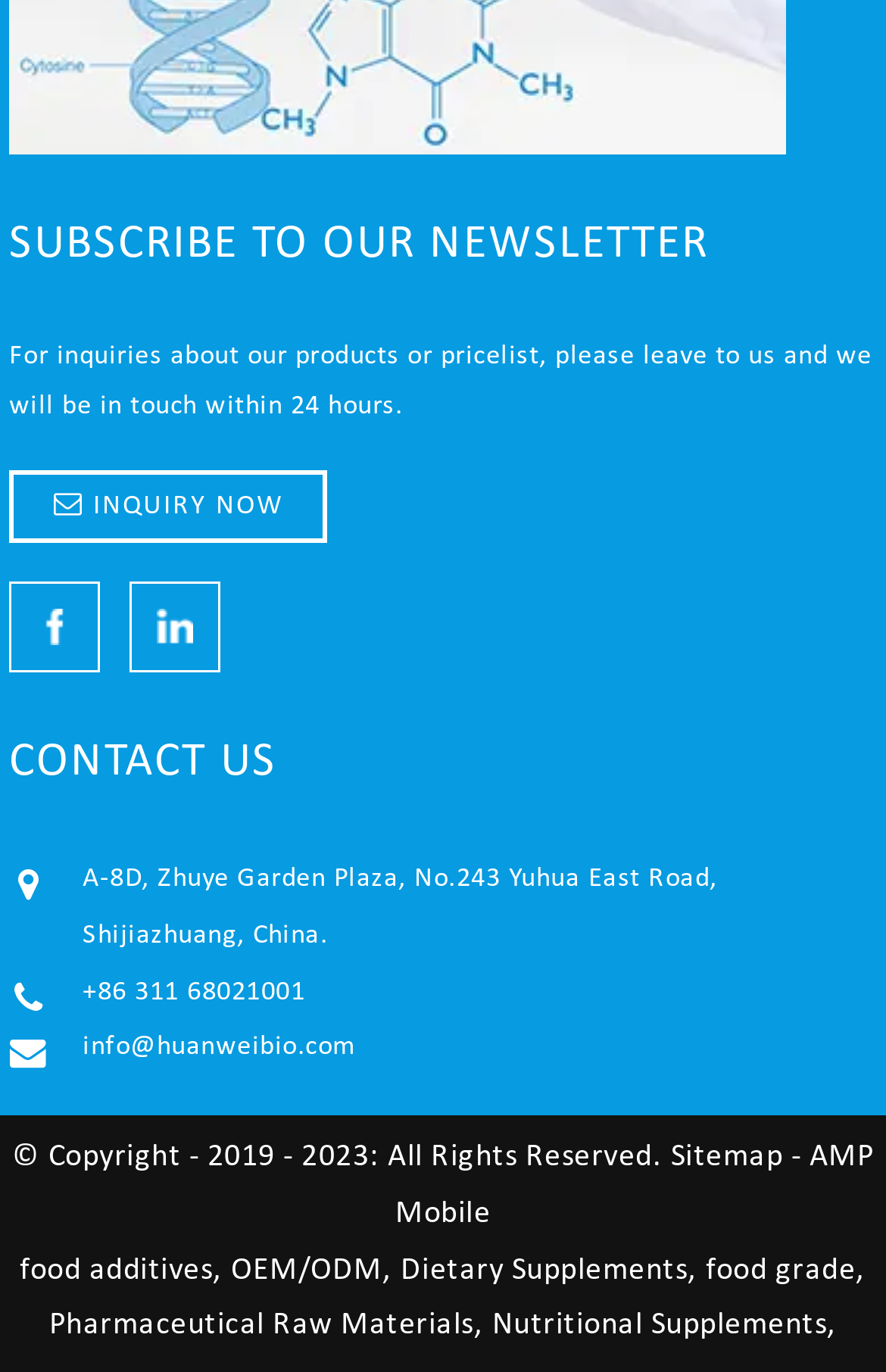Find the bounding box coordinates of the clickable element required to execute the following instruction: "Inquire now". Provide the coordinates as four float numbers between 0 and 1, i.e., [left, top, right, bottom].

[0.105, 0.36, 0.32, 0.379]